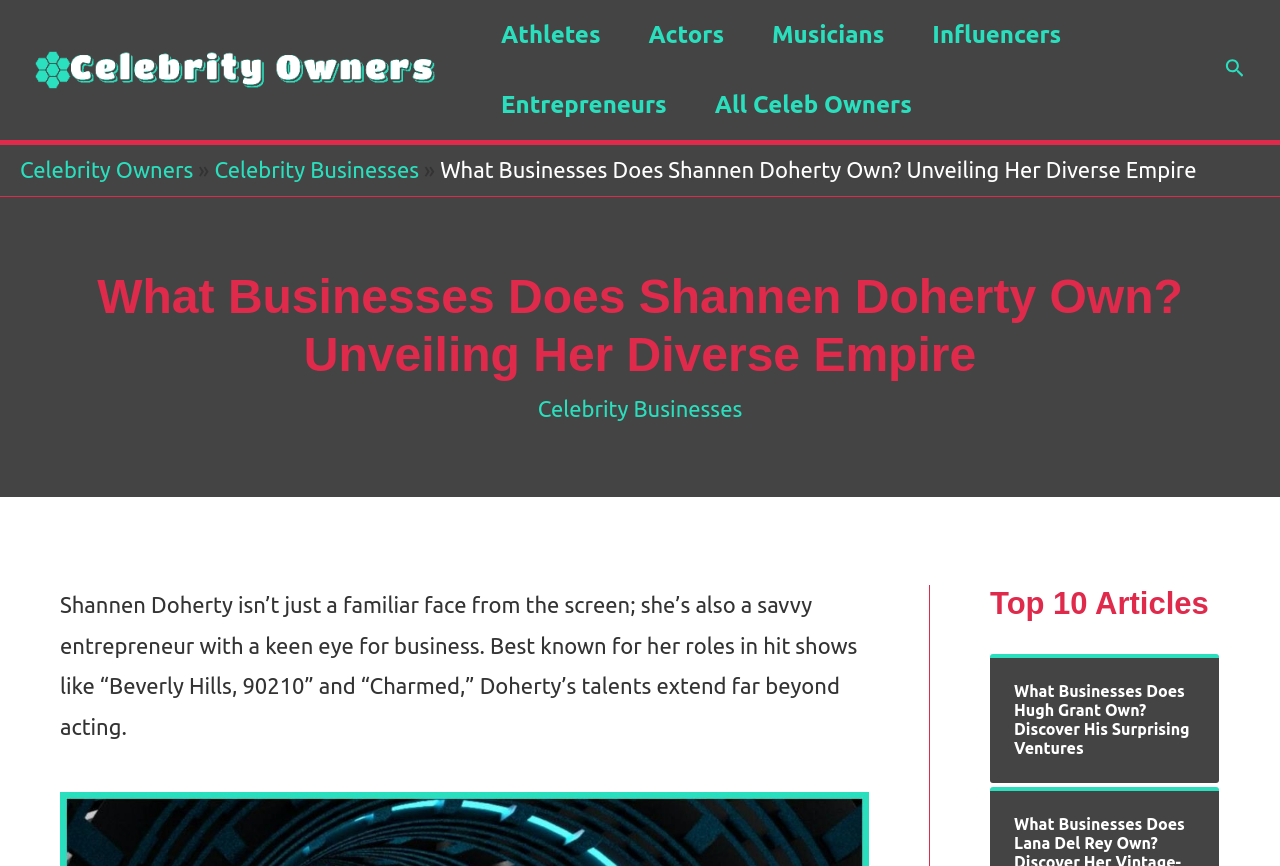Provide a brief response to the question below using a single word or phrase: 
What is the name of the celebrity featured on this webpage?

Shannen Doherty